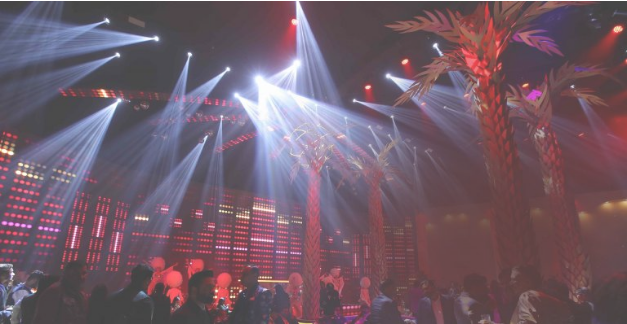Break down the image and provide a full description, noting any significant aspects.

The image captures a vibrant and energetic scene from a photography event, showcasing an eclectic mix of lights and decorations. Bright beams of light stretch across the dimly lit space, creating a dramatic visual effect against a backdrop of illuminated panels. The atmosphere is festive, characterized by a blend of colorful lights in shades of red and white, casting lively shadows and reflections throughout the venue.

In the foreground, a diverse crowd of guests engages with one another, suggesting a sense of camaraderie and excitement. The presence of stylized palm trees adds a unique touch to the decor, enhancing the party-like ambiance. Overall, the image encapsulates the spirit of celebration and creativity, making it a fitting representation of an event focused on photography and artistic expression.